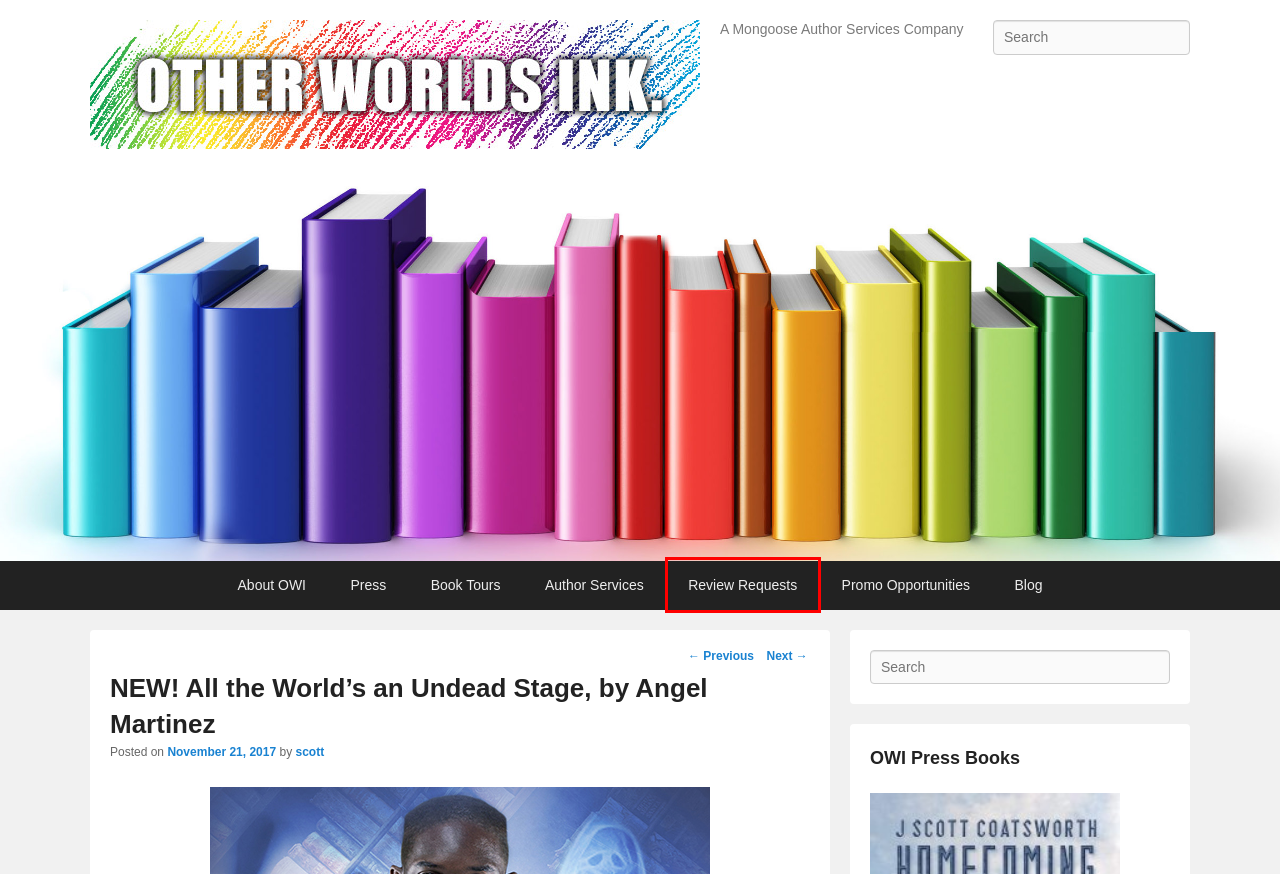Take a look at the provided webpage screenshot featuring a red bounding box around an element. Select the most appropriate webpage description for the page that loads after clicking on the element inside the red bounding box. Here are the candidates:
A. A New Blog Tour Company
B. Author Services
C. NEW: A Holiday to Remember Collection – Mischief Corner Books
D. Blog
E. Submissions
F. Our Reviewers
G. Promo Opportunities
H. OWI Reviews

H